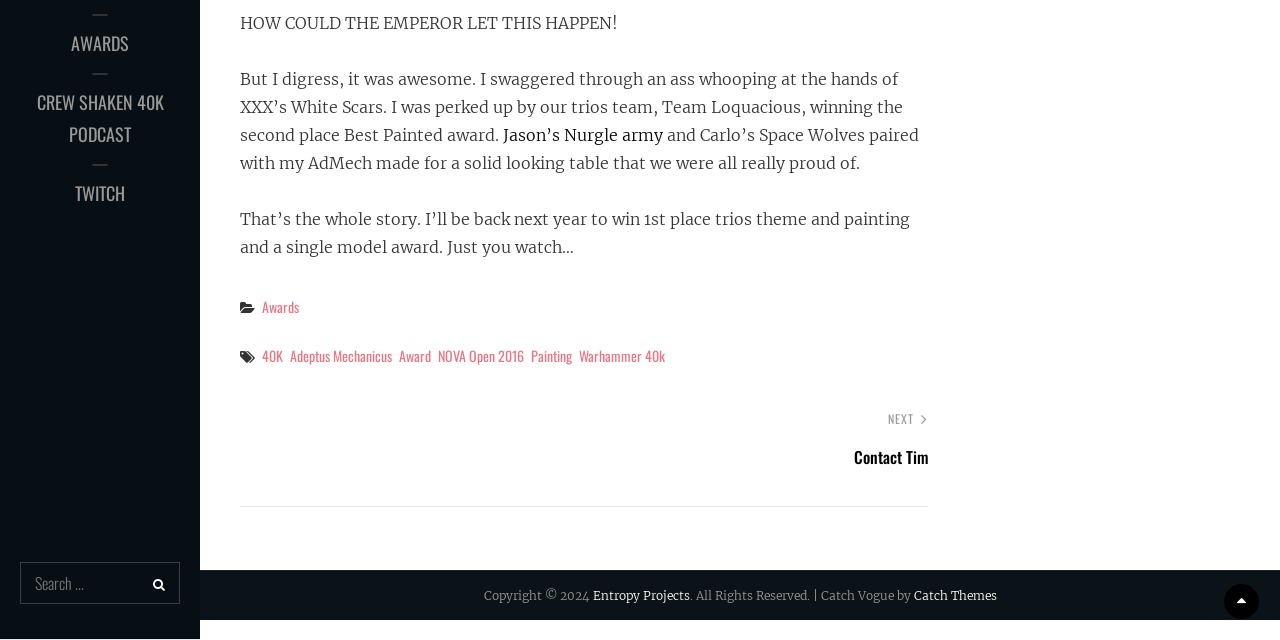Provide the bounding box coordinates of the HTML element this sentence describes: "parent_node: Search for:".

[0.108, 0.878, 0.141, 0.944]